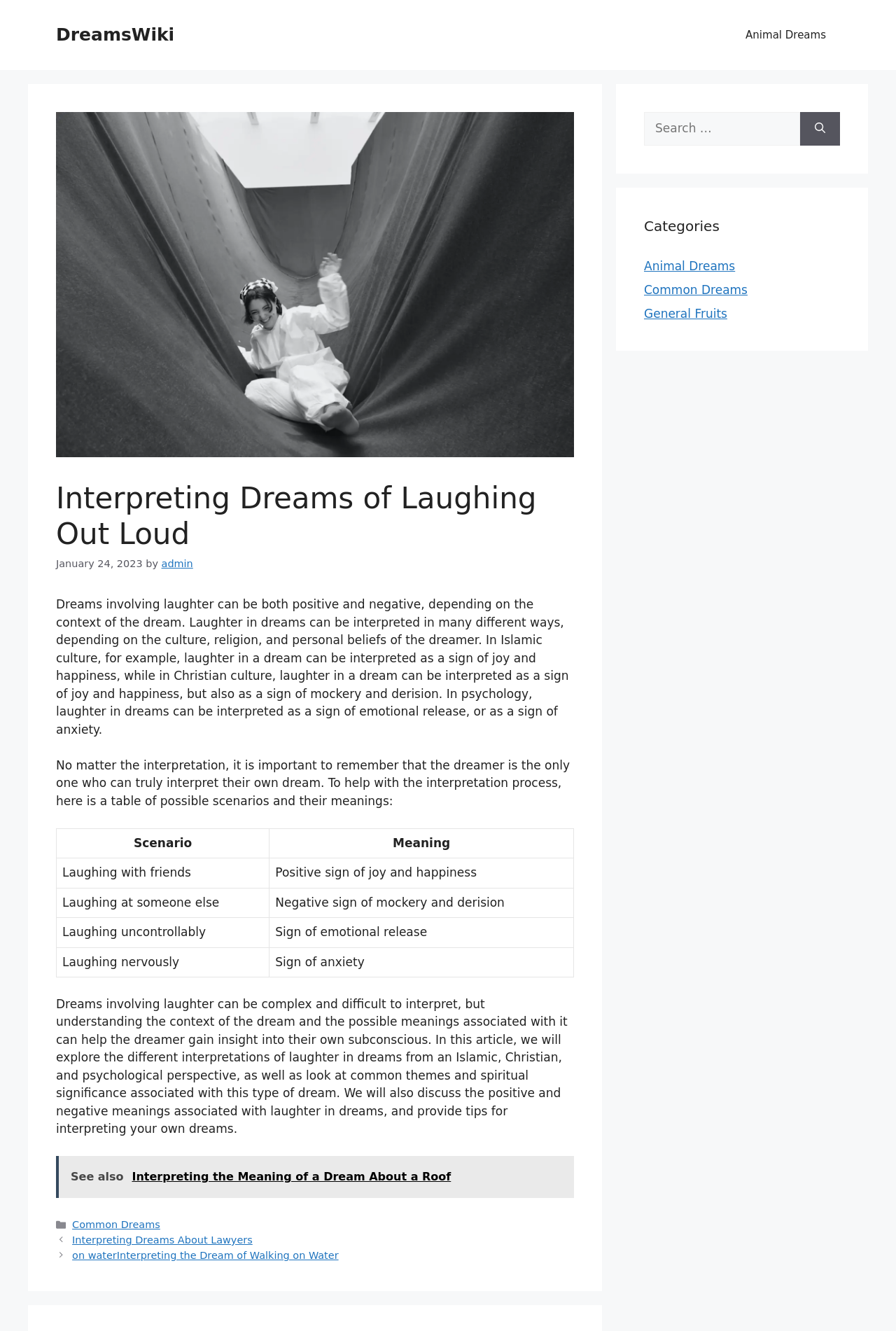Who is the author of the article?
Make sure to answer the question with a detailed and comprehensive explanation.

The author of the article can be found by looking at the text 'by admin' which is located below the heading 'Interpreting Dreams of Laughing Out Loud'.